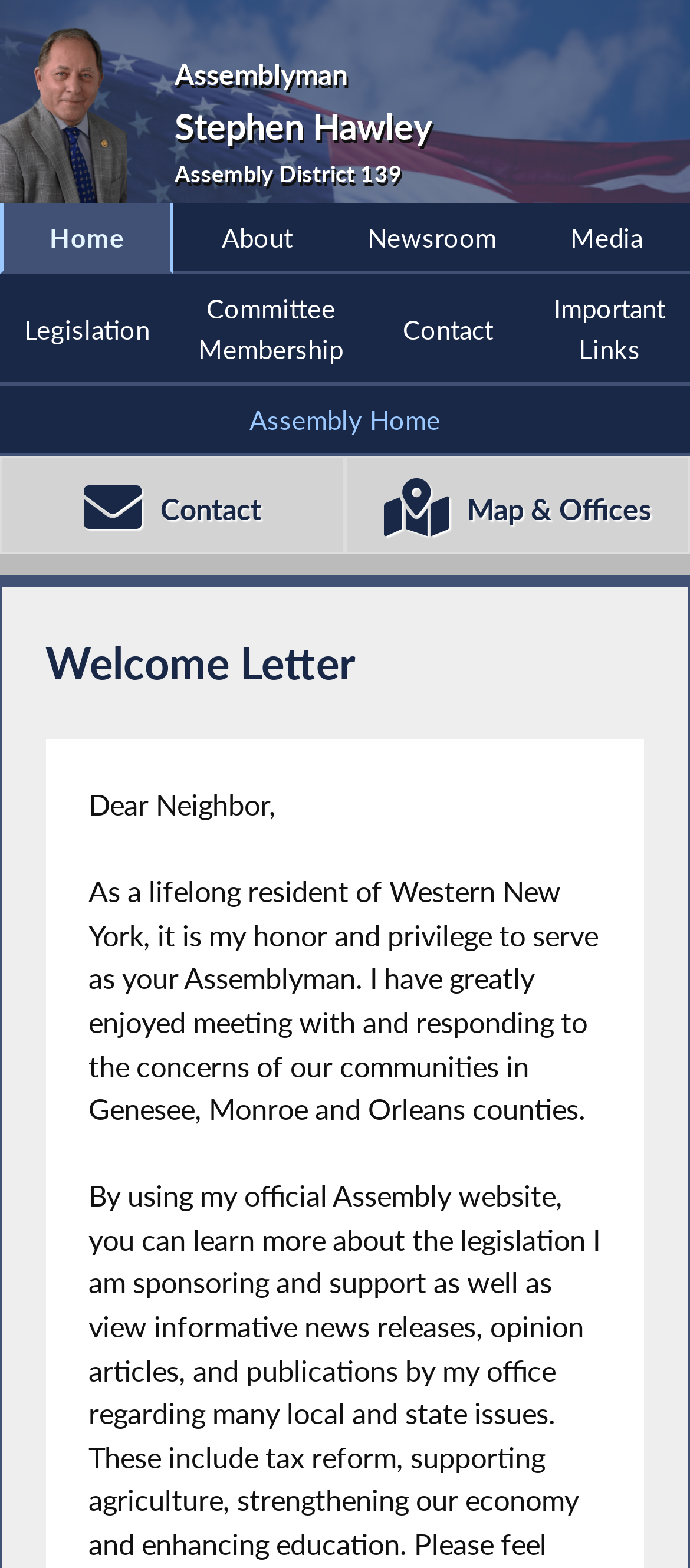Can you find the bounding box coordinates for the element to click on to achieve the instruction: "Contact Assemblyman"?

[0.0, 0.291, 0.5, 0.353]